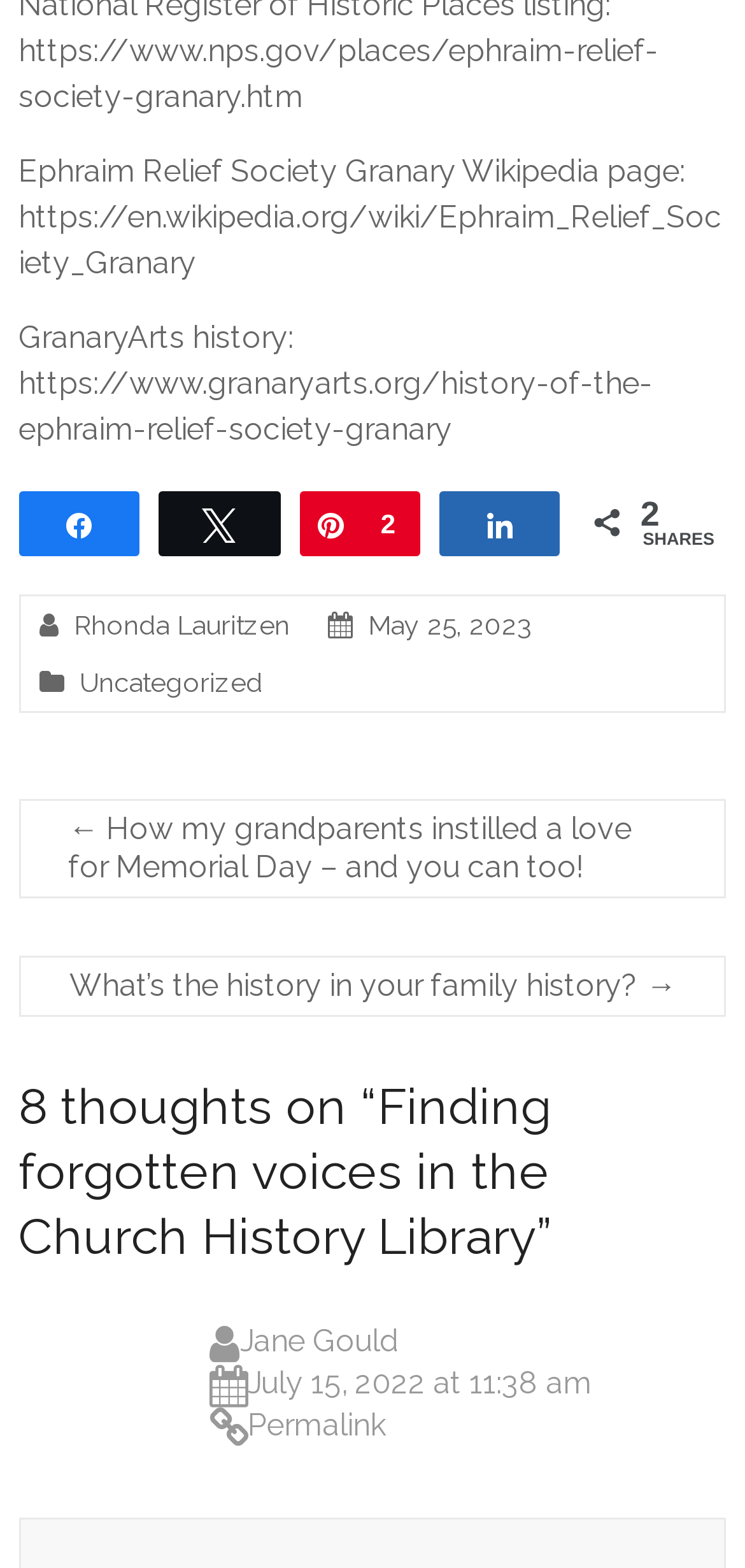Can you specify the bounding box coordinates for the region that should be clicked to fulfill this instruction: "Read the previous article".

[0.025, 0.51, 0.975, 0.573]